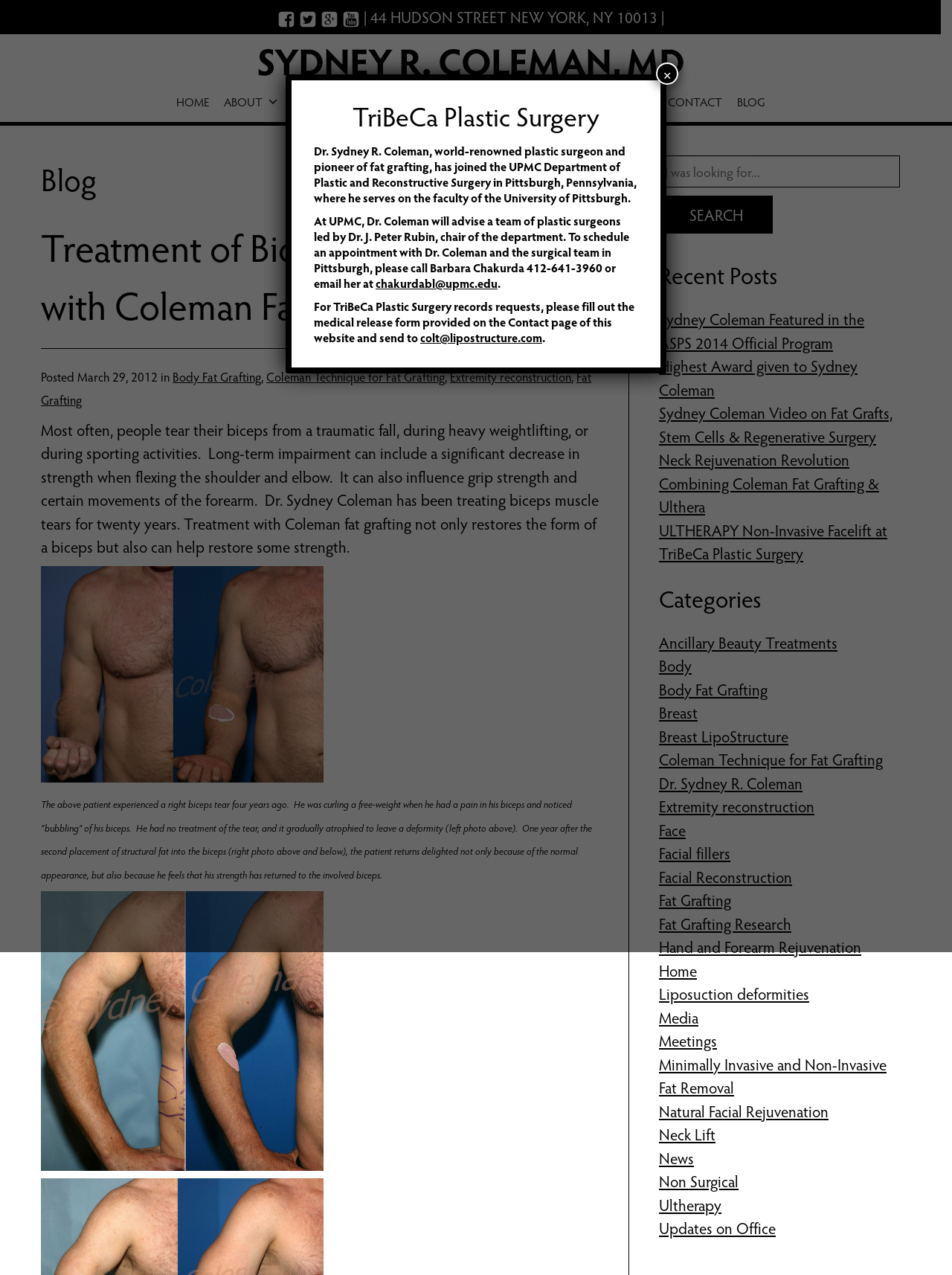Highlight the bounding box of the UI element that corresponds to this description: "Coleman Technique for Fat Grafting".

[0.28, 0.289, 0.467, 0.302]